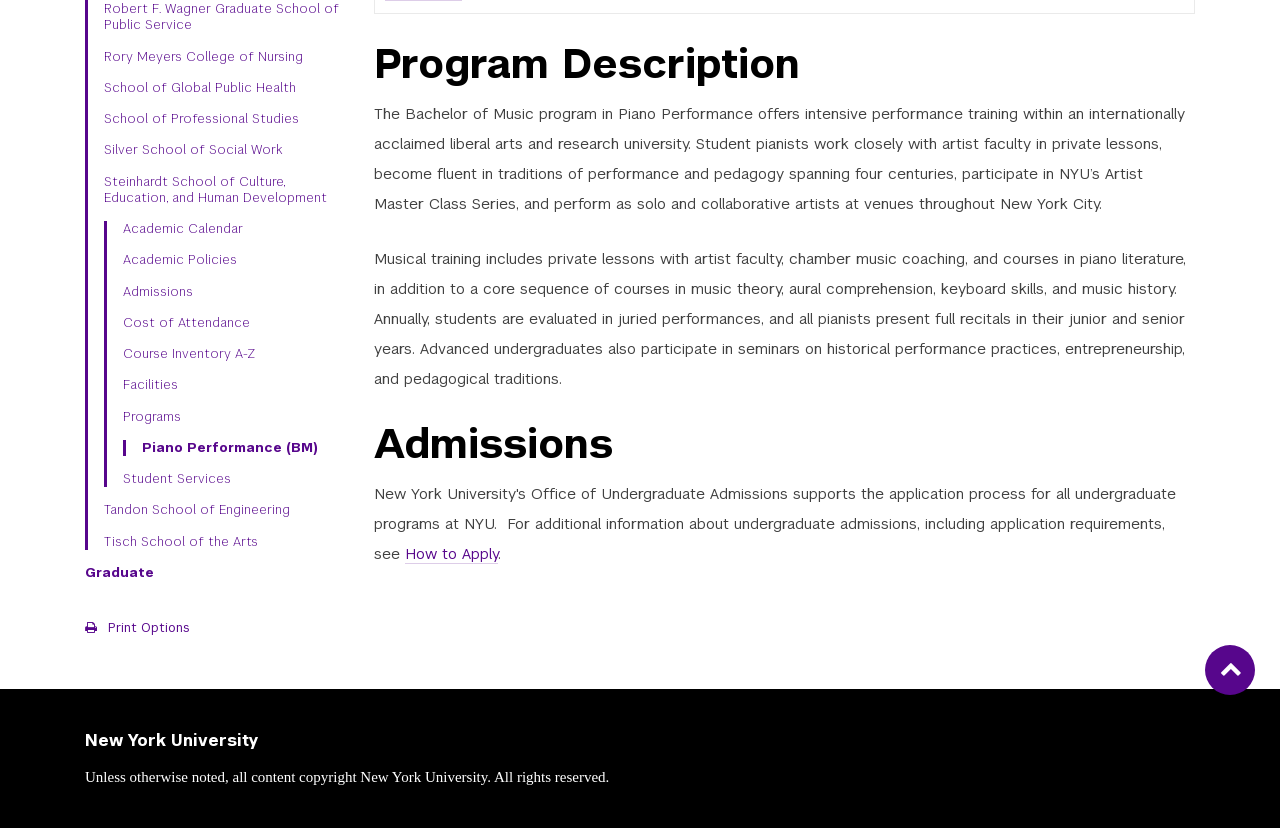Identify the bounding box for the UI element described as: "Munich Therapy". The coordinates should be four float numbers between 0 and 1, i.e., [left, top, right, bottom].

None